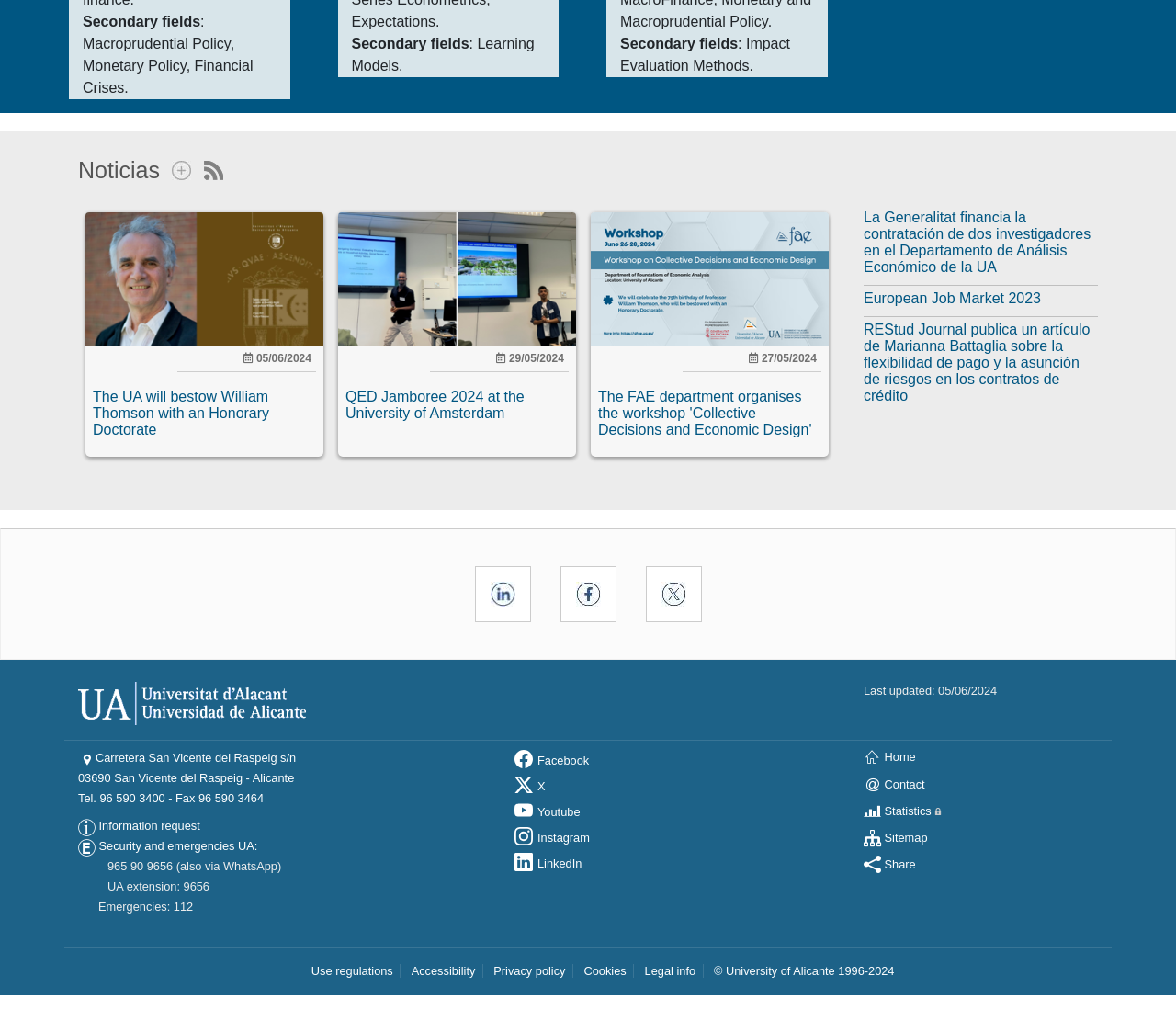Please identify the bounding box coordinates of the element I need to click to follow this instruction: "Click on 'Show more news'".

[0.139, 0.157, 0.163, 0.18]